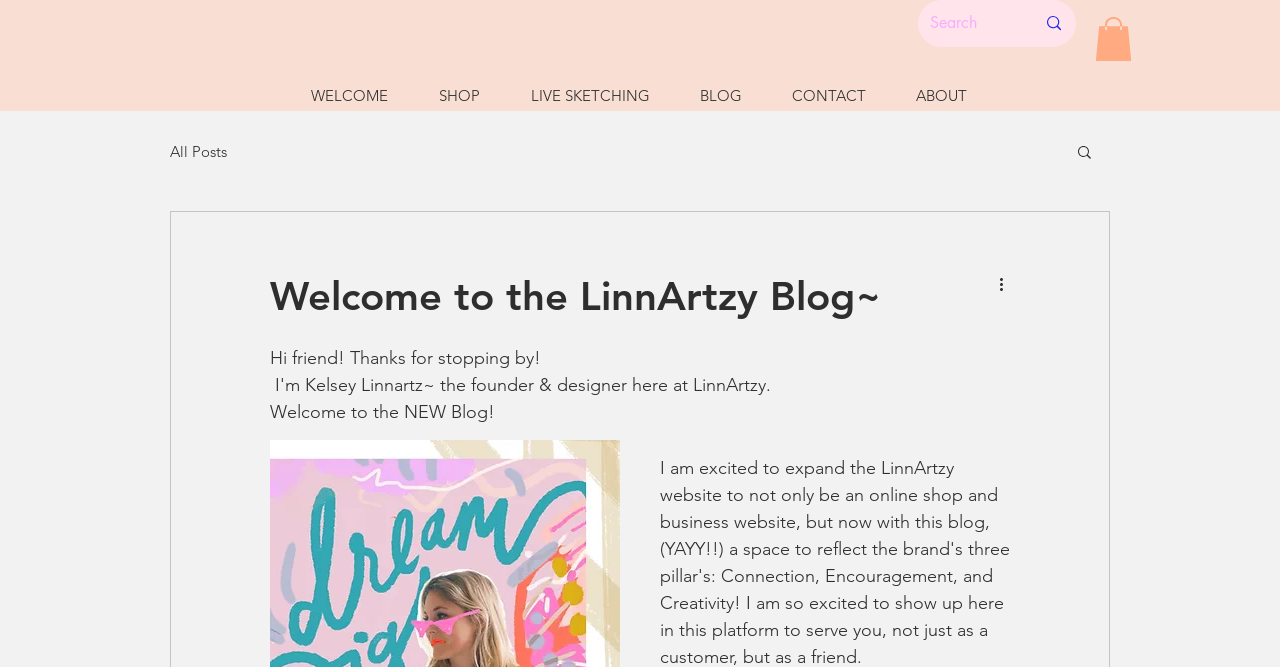Answer the question using only a single word or phrase: 
What is the text on the search button?

Search